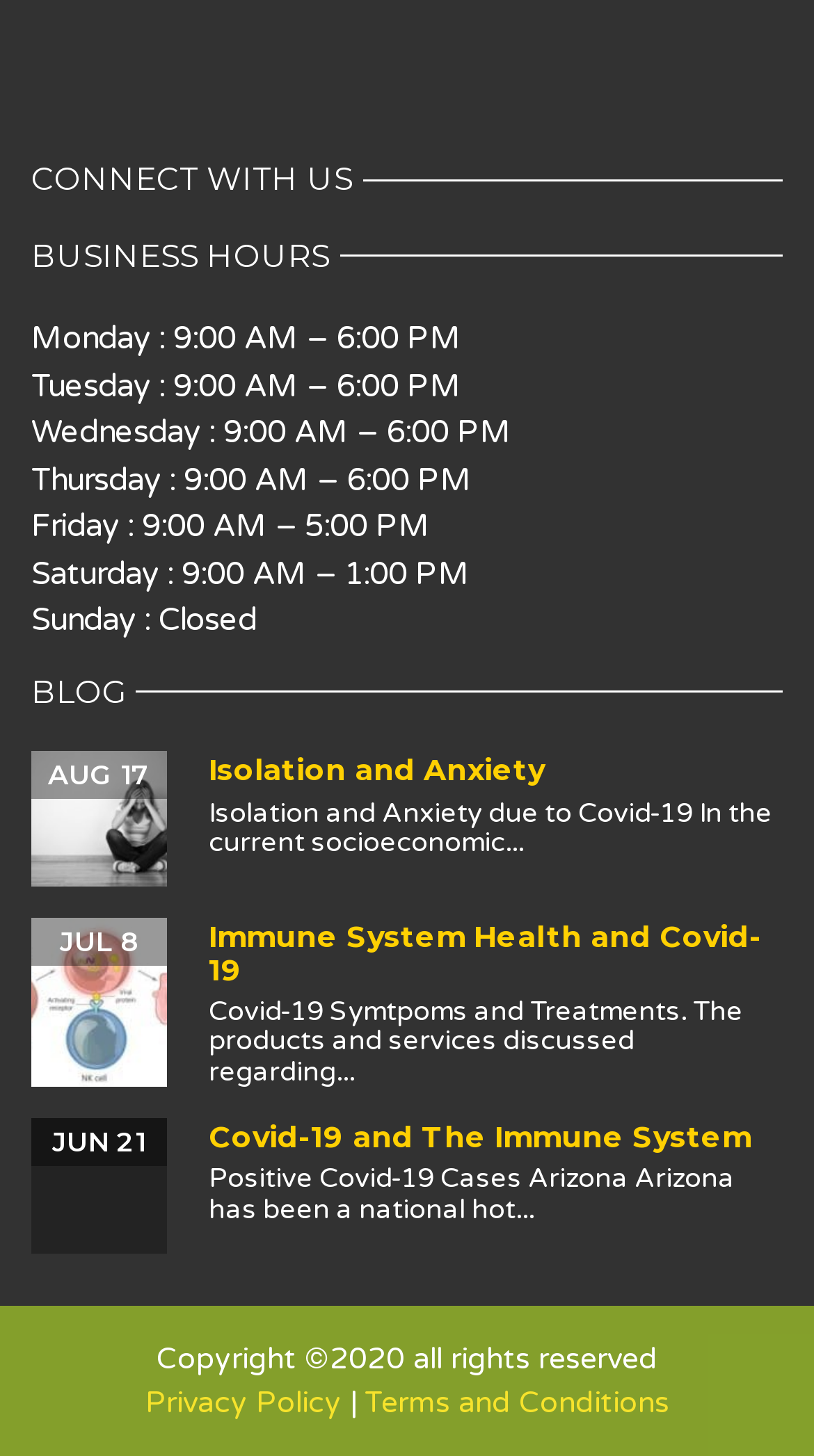Determine the bounding box coordinates of the clickable element to complete this instruction: "View 'Privacy Policy'". Provide the coordinates in the format of four float numbers between 0 and 1, [left, top, right, bottom].

[0.178, 0.951, 0.419, 0.976]